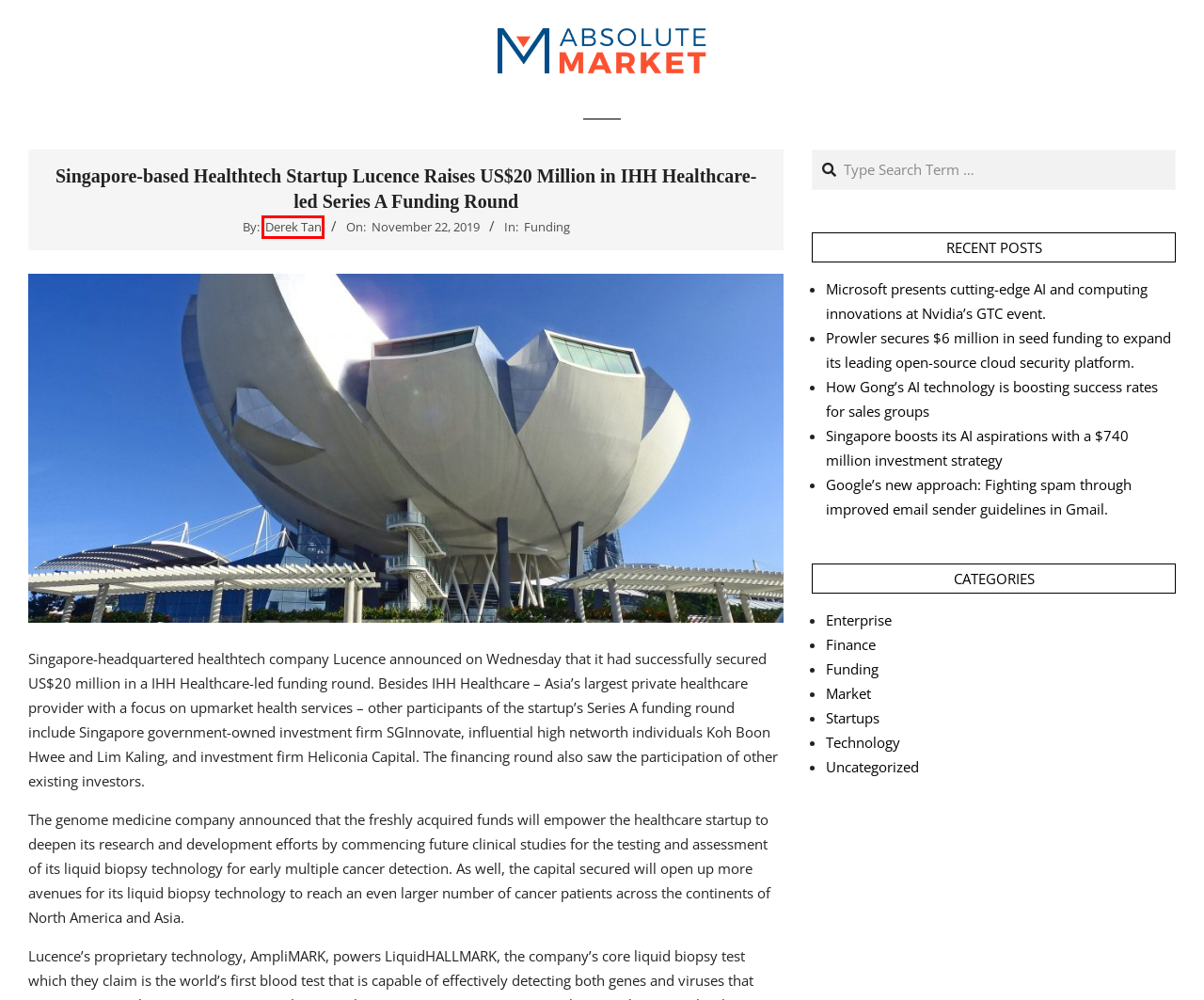Given a screenshot of a webpage with a red bounding box around an element, choose the most appropriate webpage description for the new page displayed after clicking the element within the bounding box. Here are the candidates:
A. Enterprise – AbsoluteMarket
B. AbsoluteMarket
C. Derek Tan – AbsoluteMarket
D. Technology – AbsoluteMarket
E. Finance – AbsoluteMarket
F. Market – AbsoluteMarket
G. Singapore boosts its AI aspirations with a $740 million investment strategy – AbsoluteMarket
H. Microsoft presents cutting-edge AI and computing innovations at Nvidia’s GTC event. – AbsoluteMarket

C